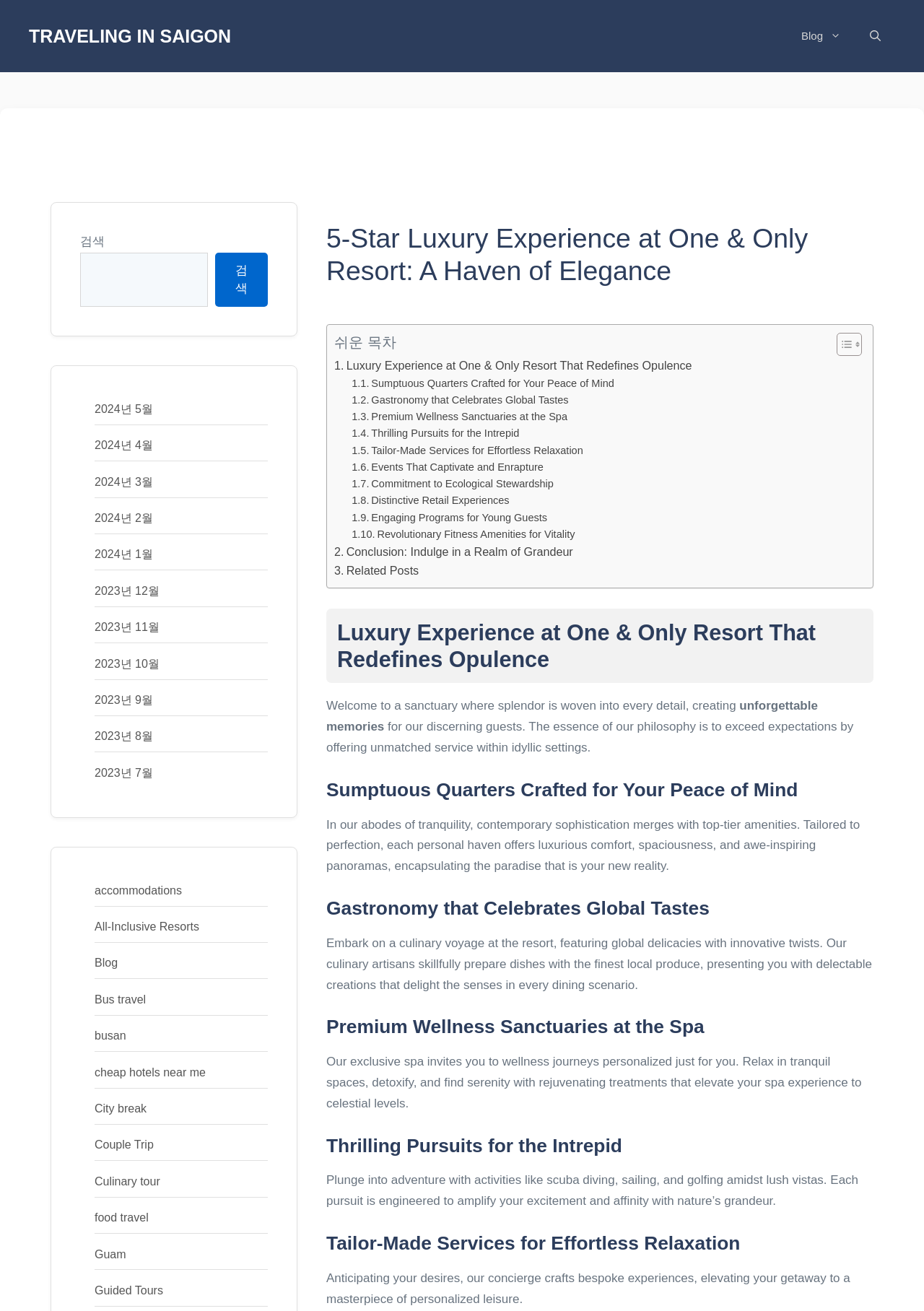Please find the bounding box coordinates of the clickable region needed to complete the following instruction: "Click on the 'TRAVELING IN SAIGON' link". The bounding box coordinates must consist of four float numbers between 0 and 1, i.e., [left, top, right, bottom].

[0.031, 0.02, 0.25, 0.035]